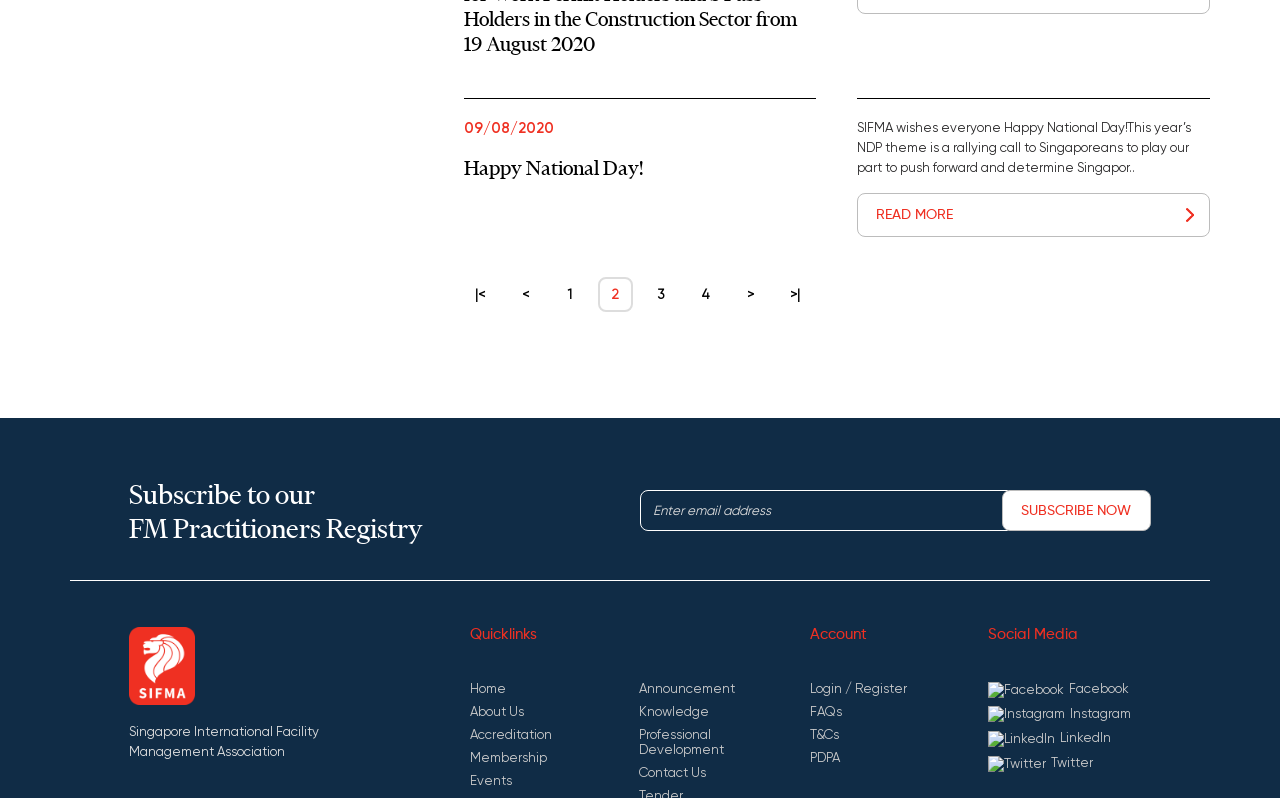Determine the bounding box coordinates for the area that needs to be clicked to fulfill this task: "Click on the 'About Us' link". The coordinates must be given as four float numbers between 0 and 1, i.e., [left, top, right, bottom].

[0.367, 0.882, 0.409, 0.901]